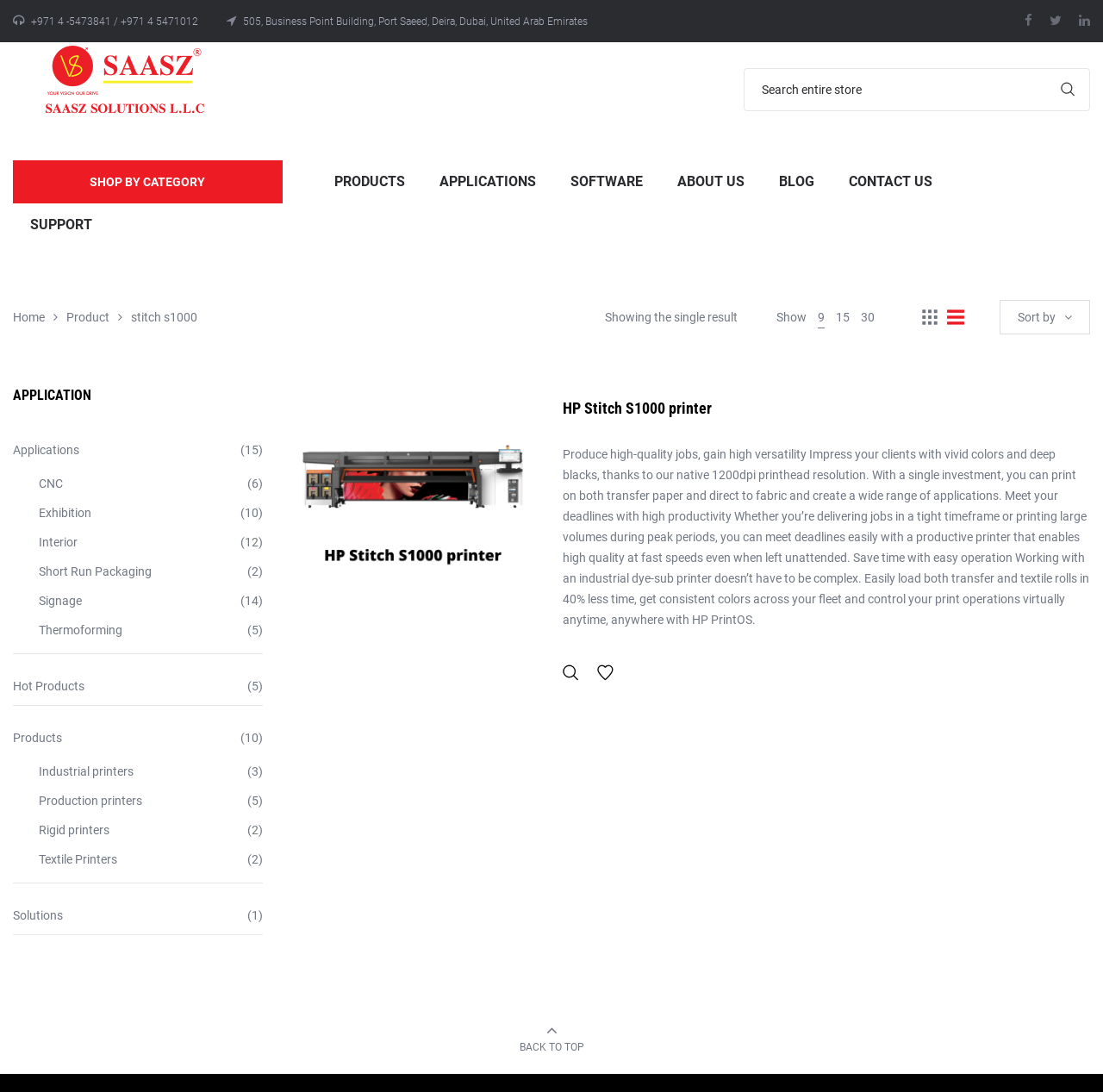Offer a detailed explanation of the webpage layout and contents.

This webpage is about the HP Stitch S1000 printer, a product offered by Saasz Solutions. At the top of the page, there is a header section with the company's contact information, including phone numbers and an address in Dubai, United Arab Emirates. On the right side of the header, there are three social media links. Below the header, there is a search bar and a button to search the entire store.

The main content of the page is divided into two sections. On the left side, there is a navigation menu with links to various categories, including Products, Applications, Software, About Us, Blog, Contact Us, and Support. There is also a link to the Home page and a link to sort the products by different criteria.

On the right side, there is a detailed description of the HP Stitch S1000 printer, including its features and benefits. The description is accompanied by a heading and a link to a quick view of the product. There are also links to add the product to a wishlist and to view more information.

Below the product description, there is a section highlighting various applications of the printer, including CNC, Exhibition, Interior, Short Run Packaging, Signage, and Thermoforming. Each application is represented by a link and a number in parentheses, indicating the number of related products.

At the bottom of the page, there is a complementary section with links to Hot Products, Products, Industrial printers, Production printers, Rigid printers, and Textile Printers. There is also a link to Solutions and a link to go back to the top of the page.